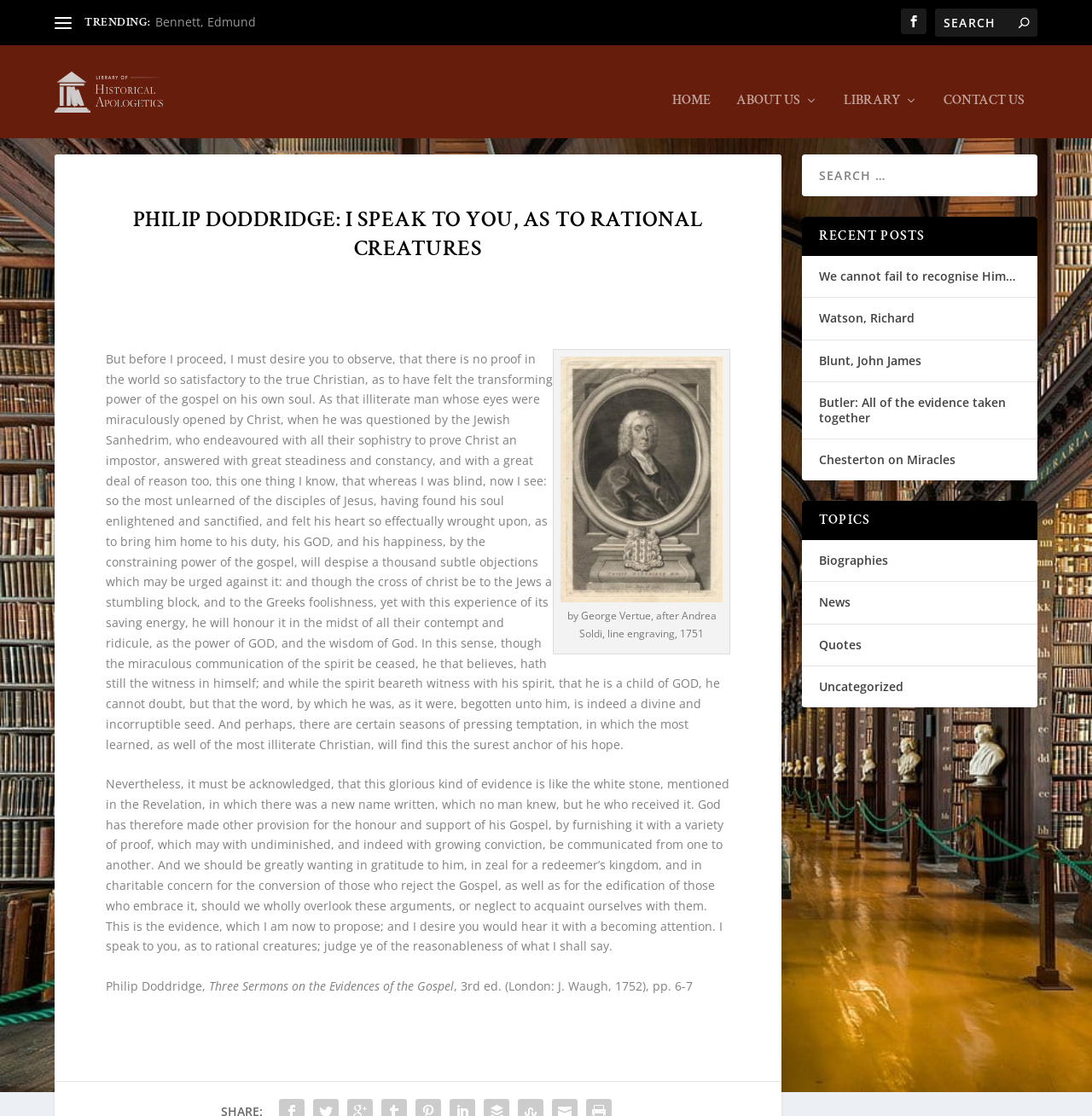Could you highlight the region that needs to be clicked to execute the instruction: "Explore the photo gallery"?

None